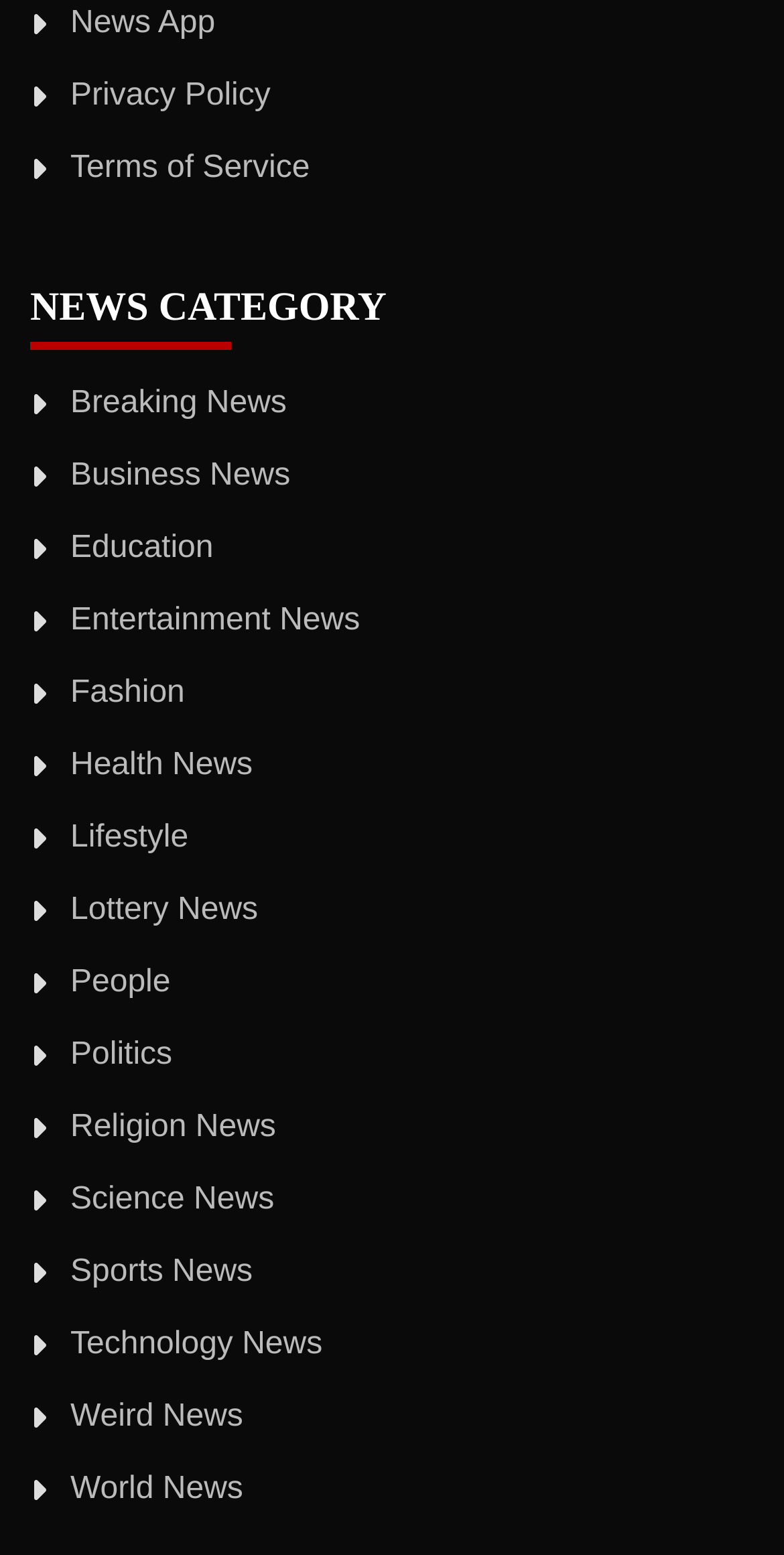What is the first news category?
Provide a comprehensive and detailed answer to the question.

I looked at the links under the 'NEWS CATEGORY' heading and found that the first link is 'Breaking News'.